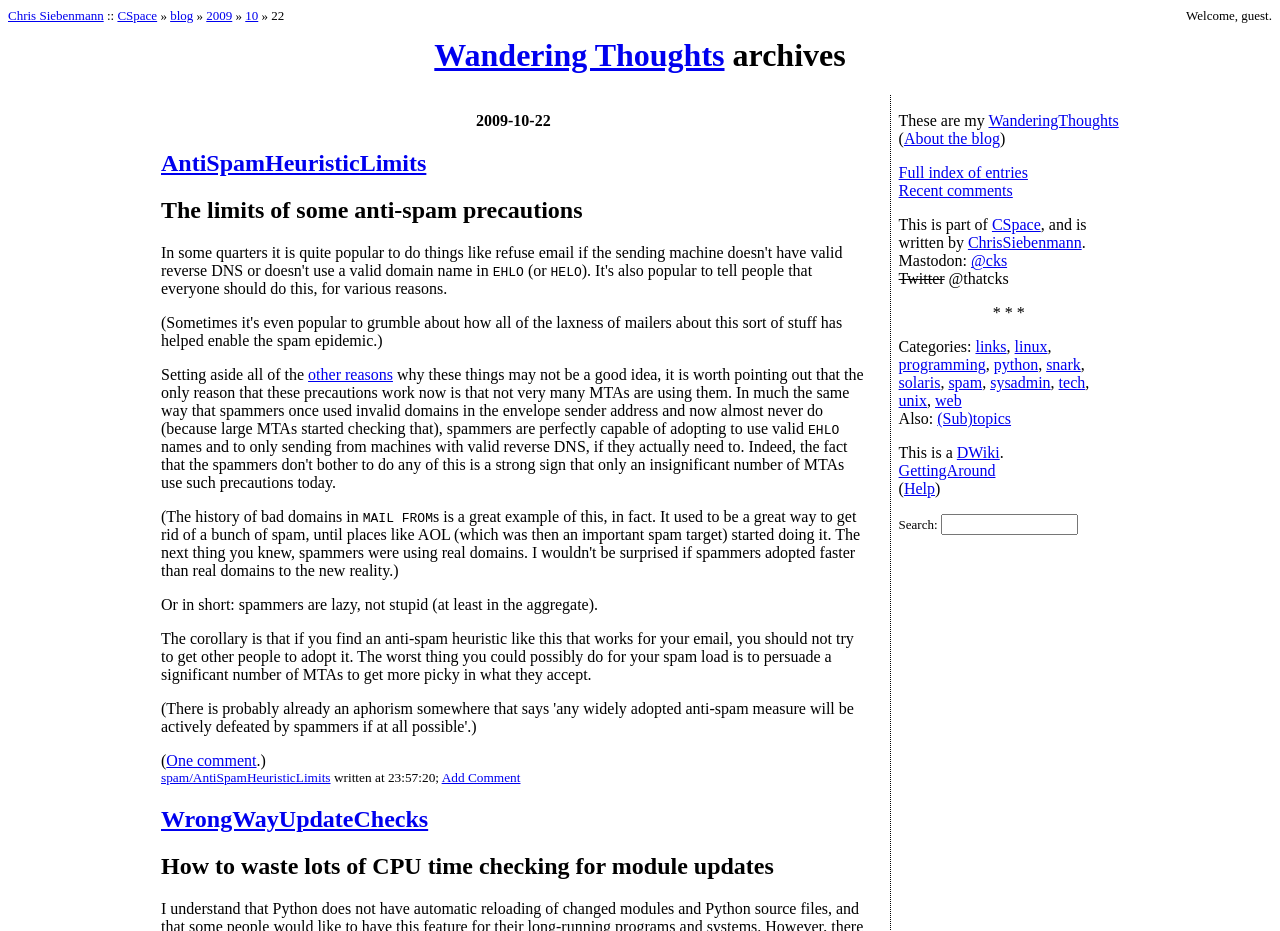Determine the bounding box of the UI component based on this description: "March 2020". The bounding box coordinates should be four float values between 0 and 1, i.e., [left, top, right, bottom].

None